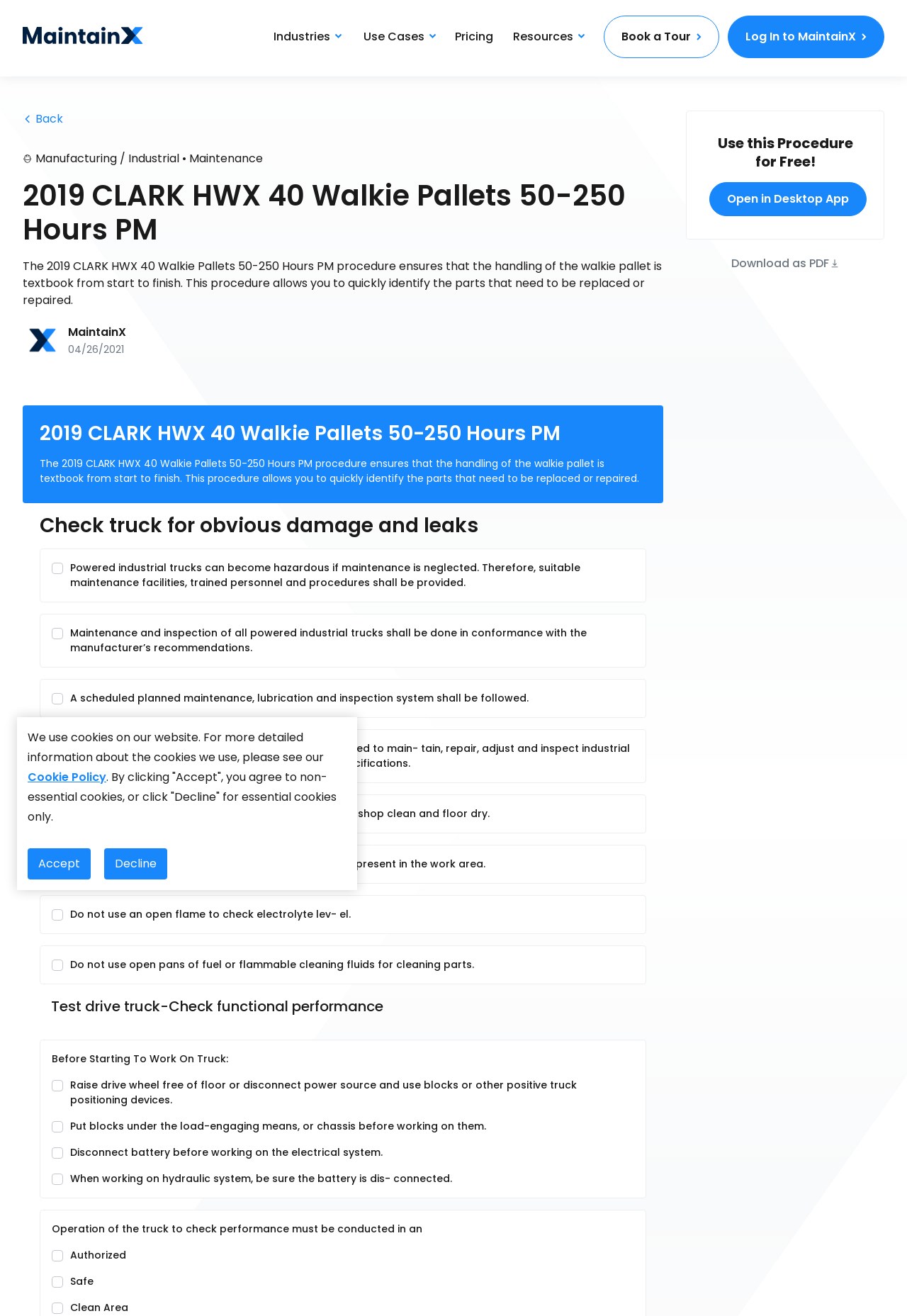Examine the image and give a thorough answer to the following question:
What is the purpose of raising the drive wheel free of the floor or disconnecting the power source?

The purpose of raising the drive wheel free of the floor or disconnecting the power source is to use blocks or other positive truck positioning devices, as indicated by the checkbox 'Raise drive wheel free of floor or disconnect power source and use blocks or other positive truck positioning devices'.